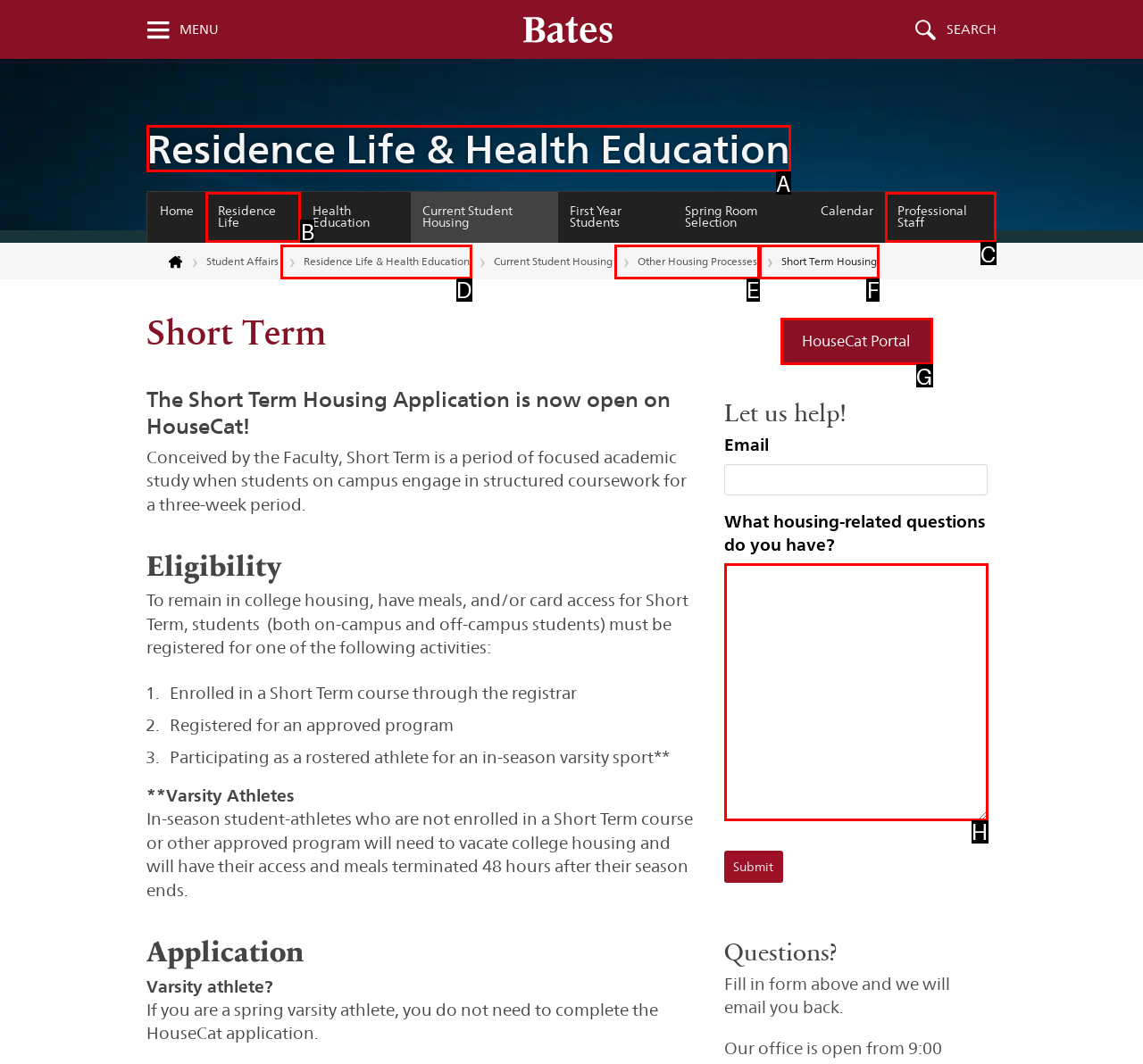Specify which element within the red bounding boxes should be clicked for this task: Open the HouseCat Portal Respond with the letter of the correct option.

G